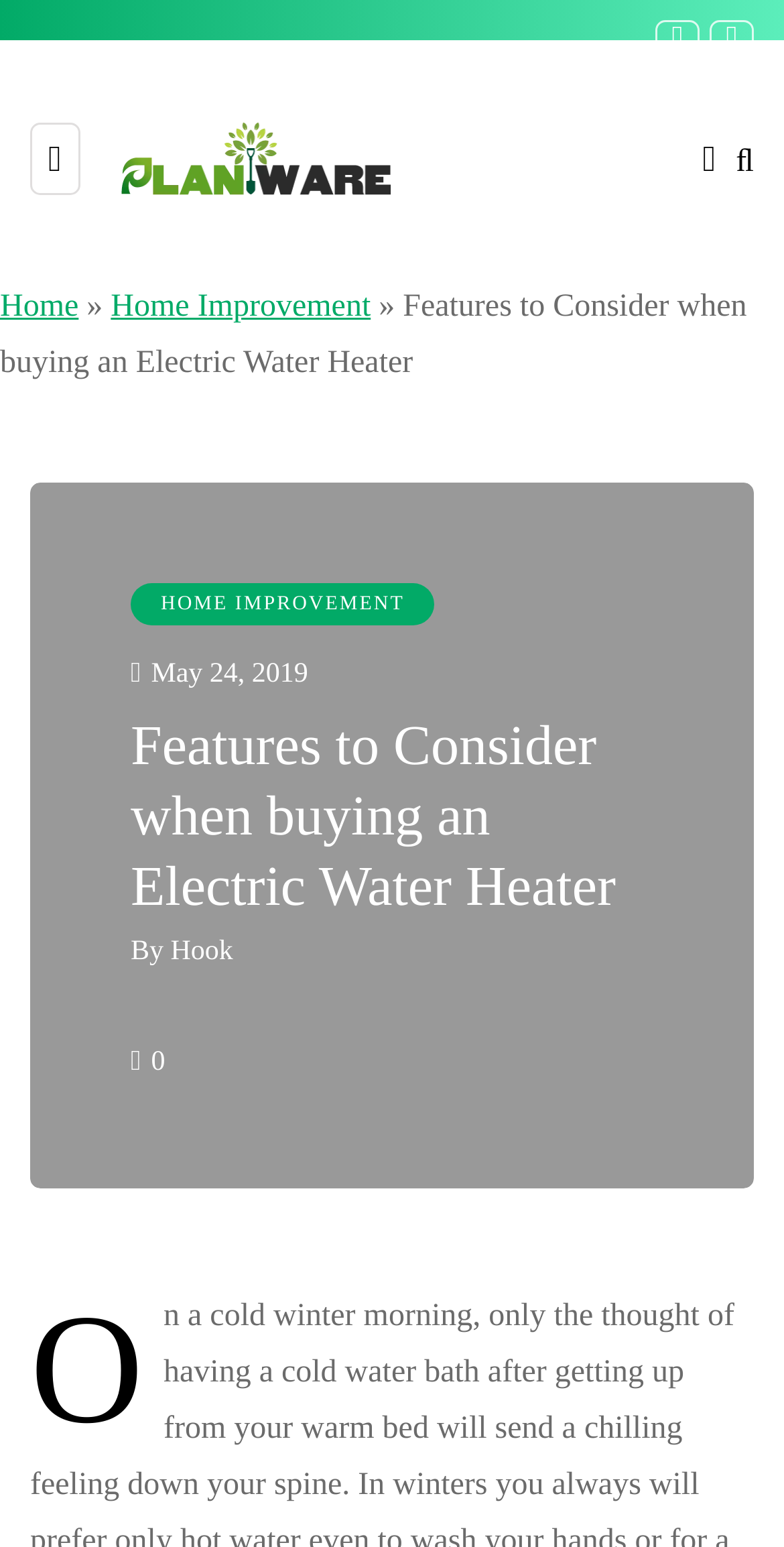Extract the bounding box coordinates of the UI element described by: "aria-label="Search toggle"". The coordinates should include four float numbers ranging from 0 to 1, e.g., [left, top, right, bottom].

[0.939, 0.093, 0.962, 0.115]